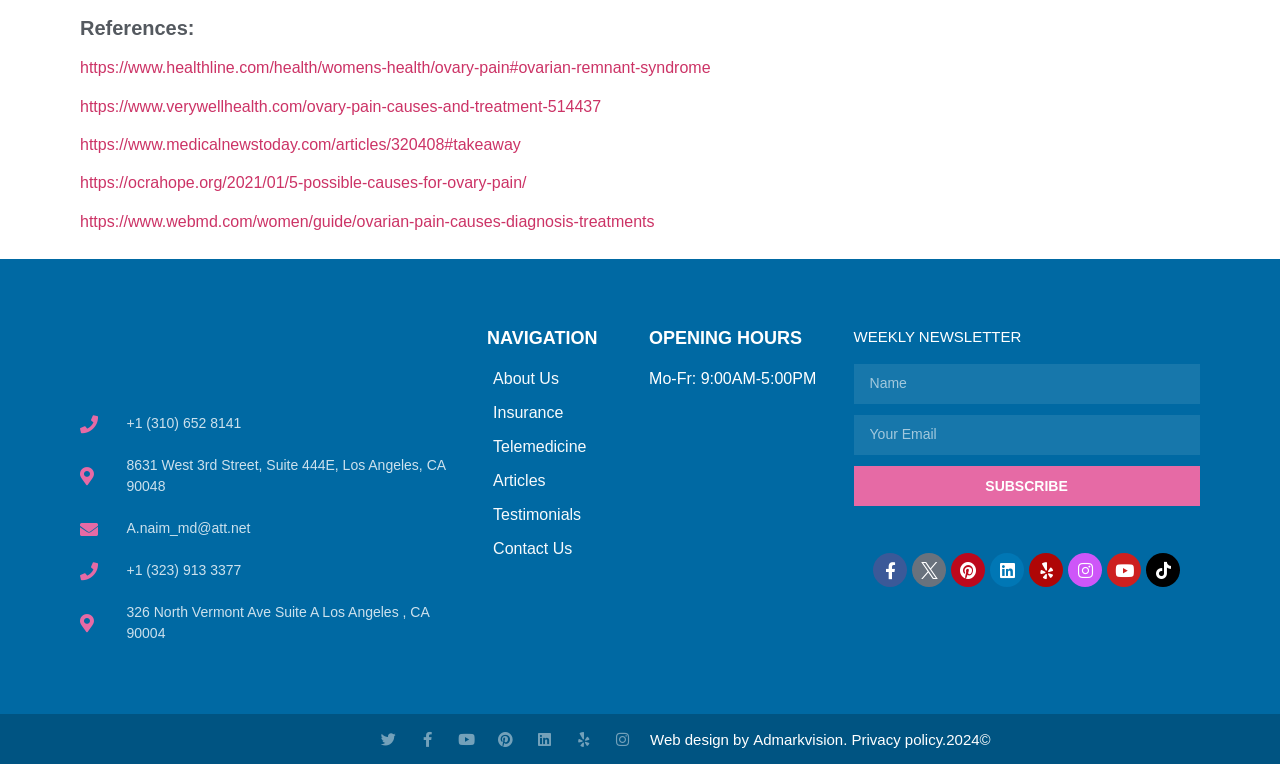Bounding box coordinates are specified in the format (top-left x, top-left y, bottom-right x, bottom-right y). All values are floating point numbers bounded between 0 and 1. Please provide the bounding box coordinate of the region this sentence describes: About Us

[0.373, 0.48, 0.491, 0.512]